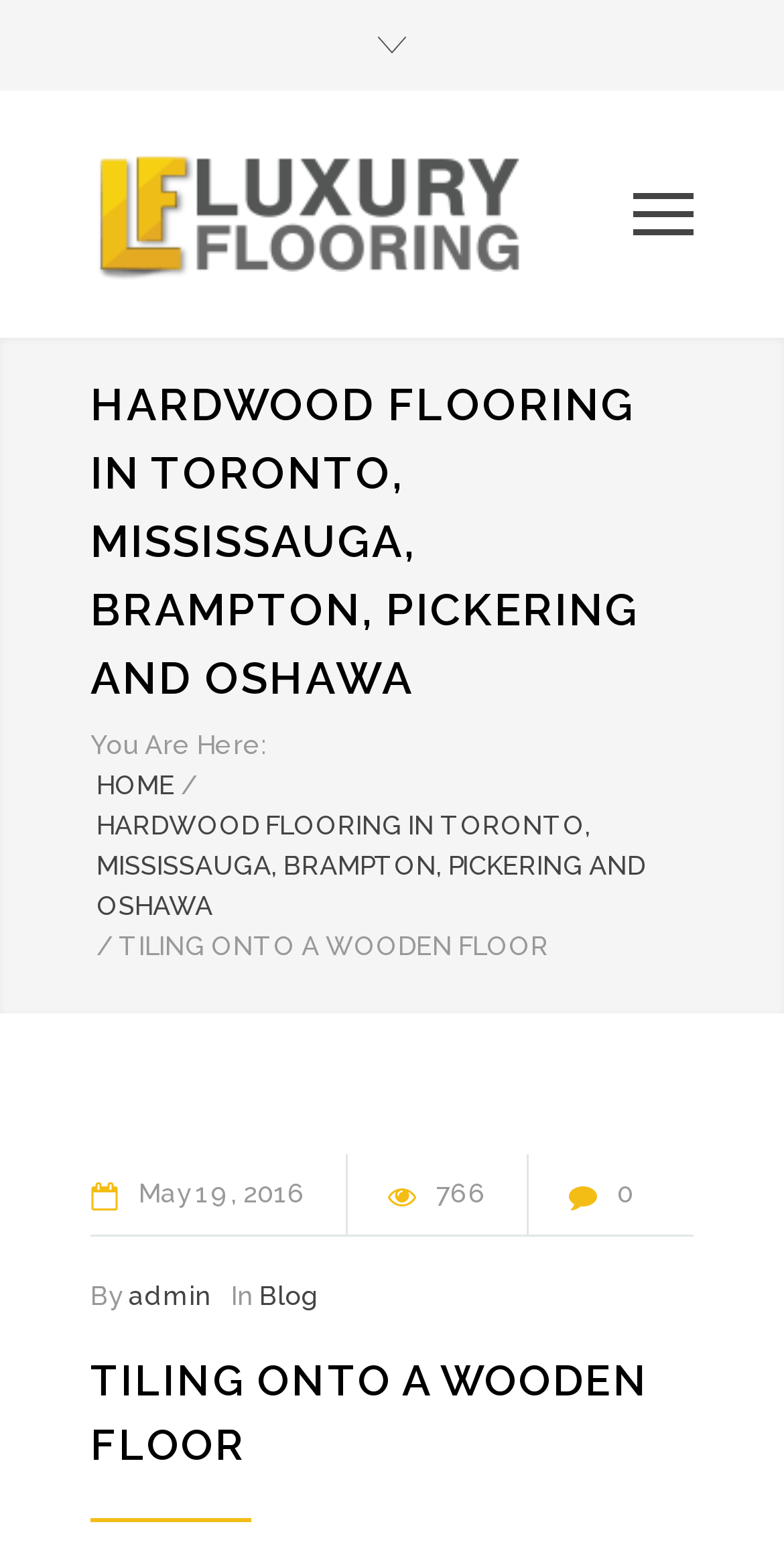Given the element description title="Luxury Flooring Inc", identify the bounding box coordinates for the UI element on the webpage screenshot. The format should be (top-left x, top-left y, bottom-right x, bottom-right y), with values between 0 and 1.

[0.115, 0.092, 0.808, 0.184]